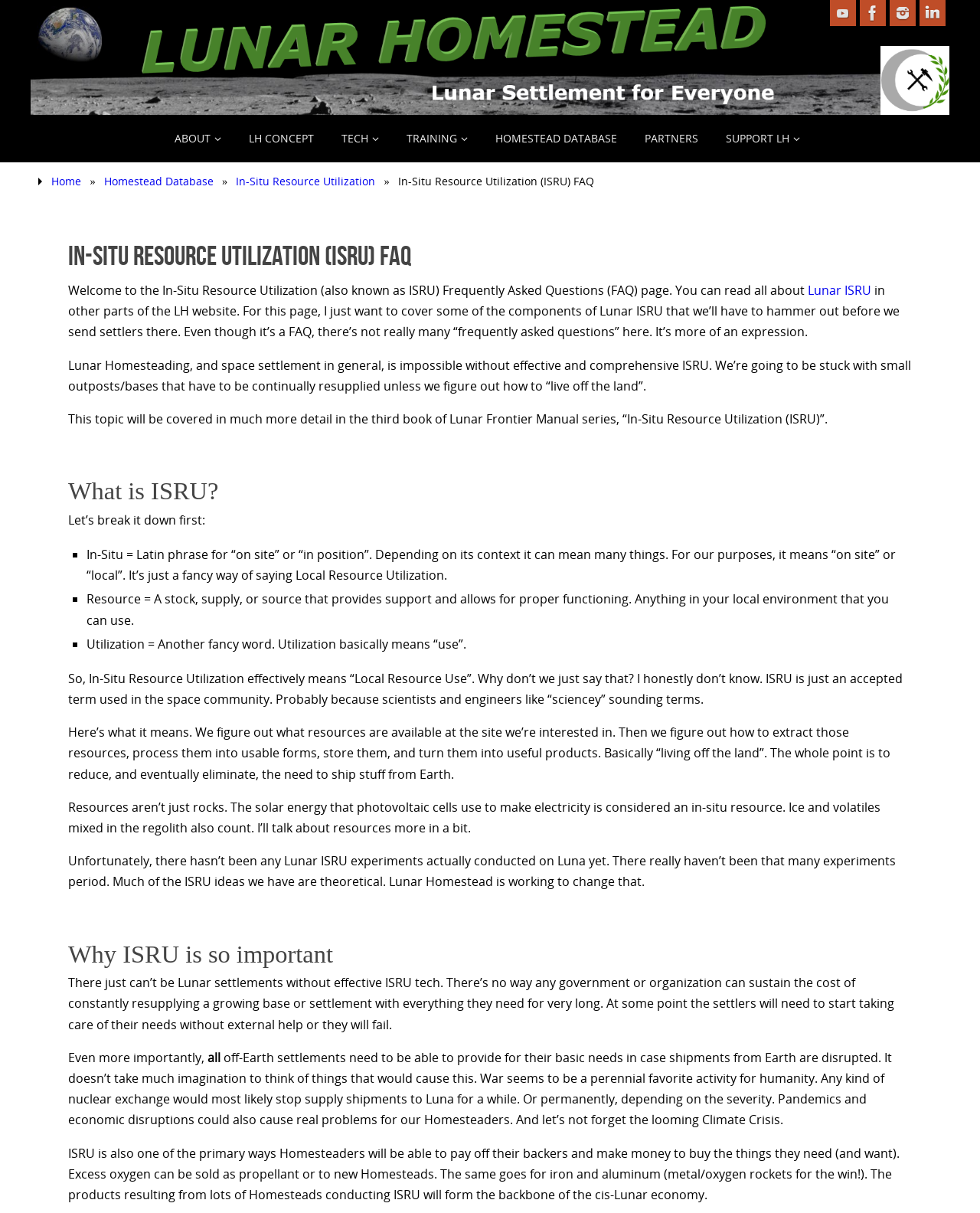Using the elements shown in the image, answer the question comprehensively: What is the main topic of the FAQ page?

The main topic of the FAQ page can be found in the heading element with a bounding box of [0.07, 0.196, 0.93, 0.226], which contains the text 'In-Situ Resource Utilization (ISRU) FAQ'.